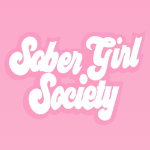Using the details in the image, give a detailed response to the question below:
What is the focus of the Sober Girl Society community?

The focus of the Sober Girl Society community is on celebrating alcohol-free living and fostering connections among those who choose to embrace a sober lifestyle, as stated in the caption.